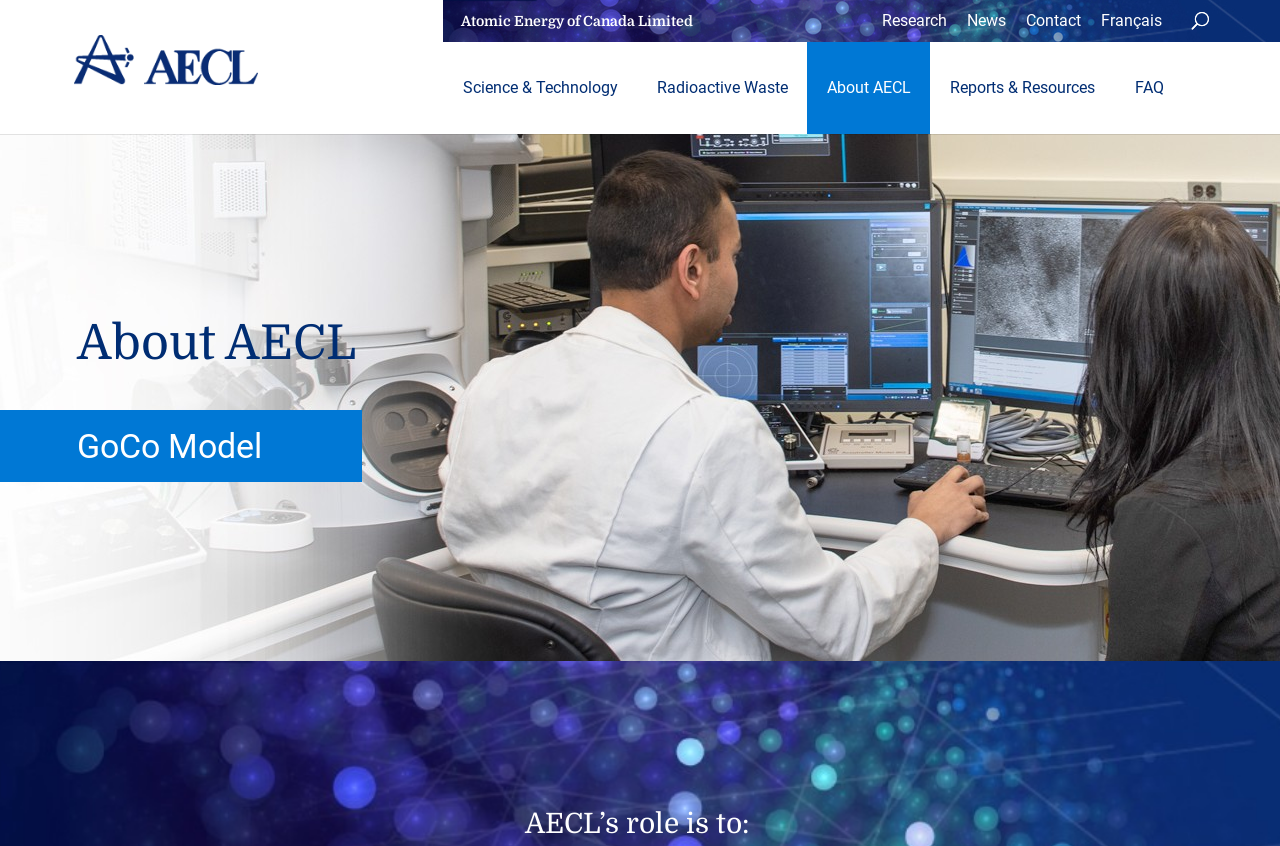Analyze the image and answer the question with as much detail as possible: 
What is the name of the organization?

The name of the organization can be found in the static text element 'Atomic Energy of Canada Limited' located at the top of the webpage, with a bounding box of [0.36, 0.015, 0.541, 0.034].